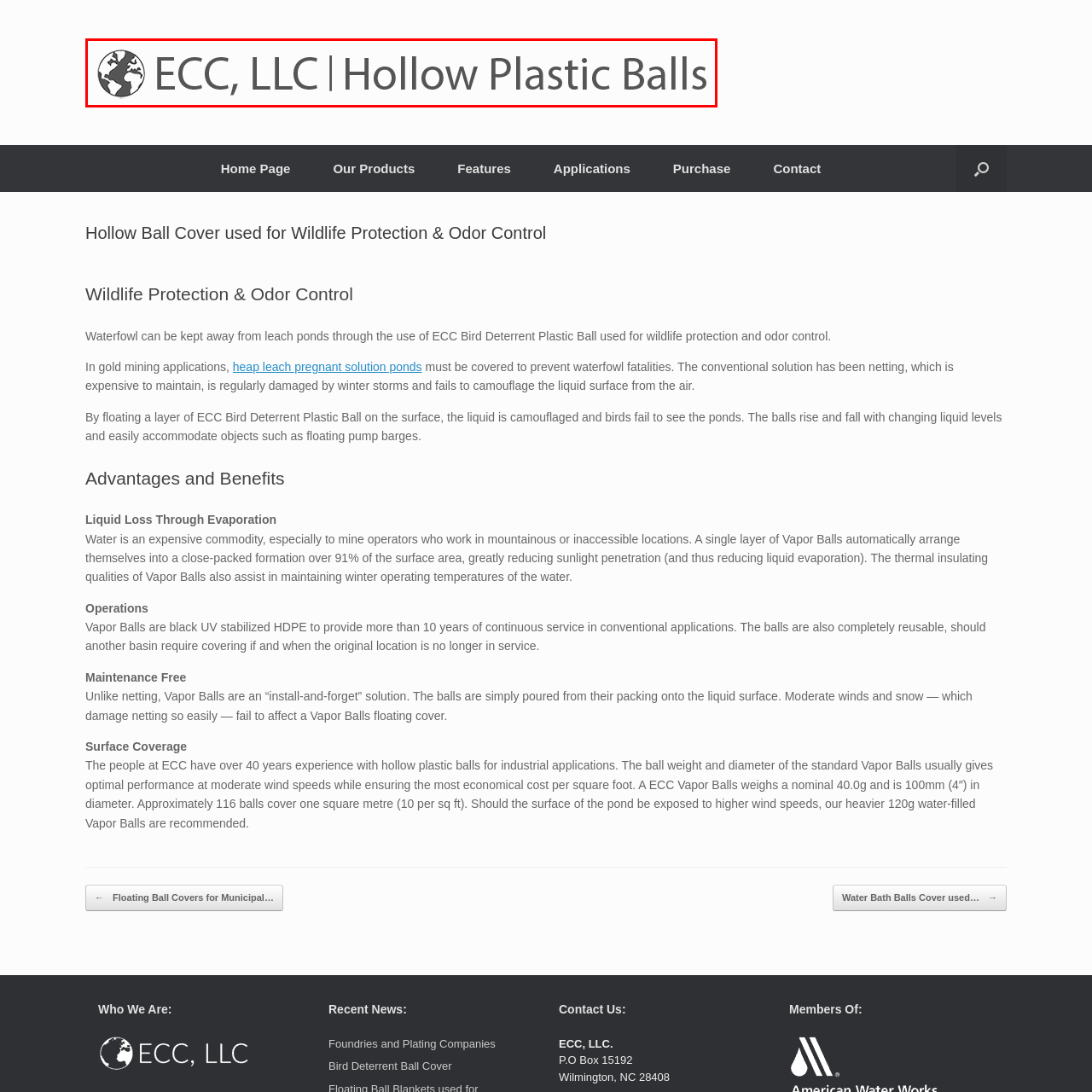Write a thorough description of the contents of the image marked by the red outline.

This image features the logo of ECC, LLC, prominently showcasing the company's name alongside a globe illustration, symbolizing their global reach and commitment to providing effective solutions through hollow plastic balls. The logo reflects the company's focus on innovative wildlife protection and odor control applications, emphasizing their product's role in environmental safety and operational efficiency. The clean design and modern typography encapsulate ECC's dedication to quality and practicality in industrial solutions.